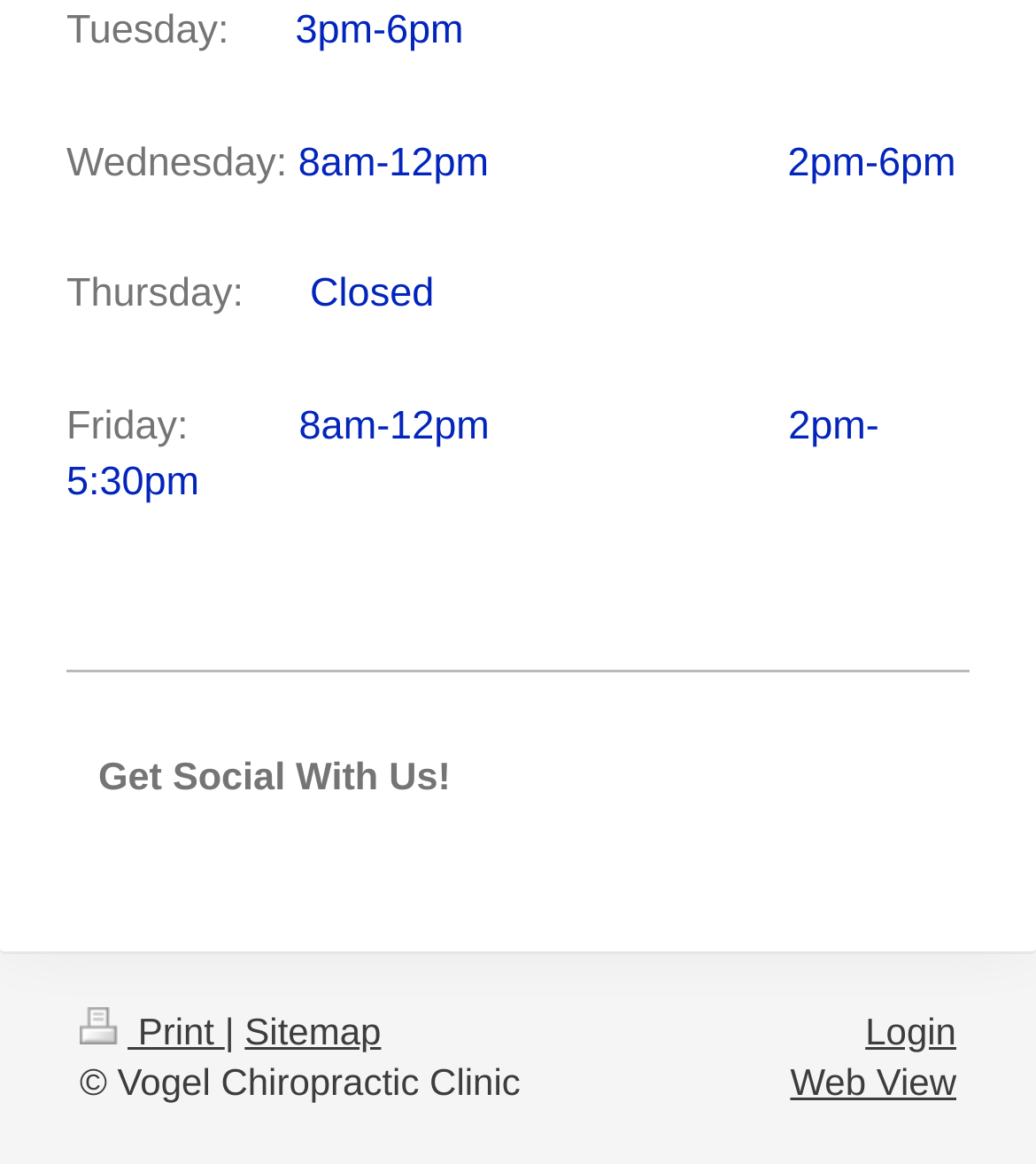Is the clinic open on Thursday?
Answer the question with a single word or phrase derived from the image.

No